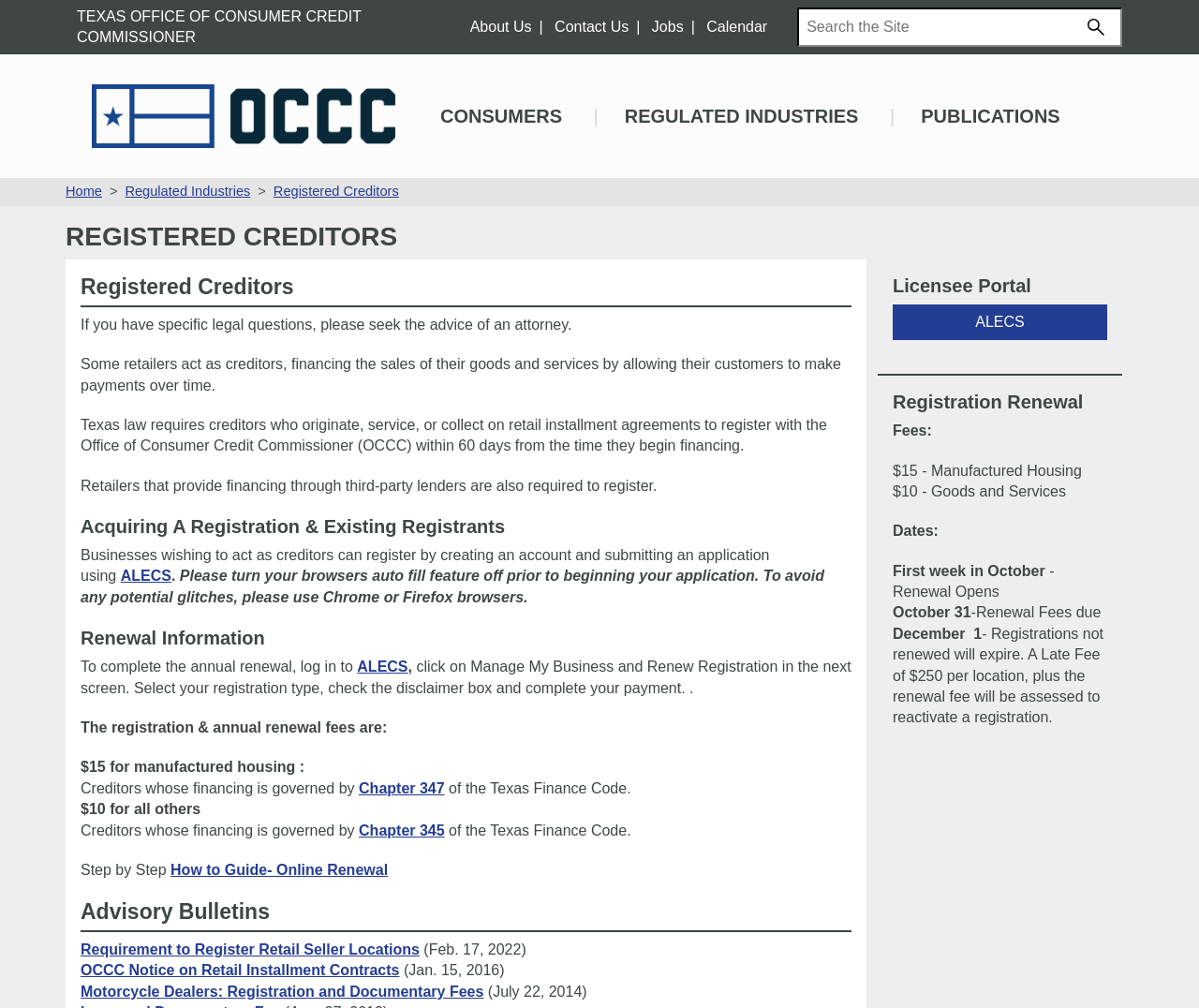Find the bounding box coordinates of the clickable region needed to perform the following instruction: "Create an account". The coordinates should be provided as four float numbers between 0 and 1, i.e., [left, top, right, bottom].

[0.101, 0.564, 0.143, 0.579]